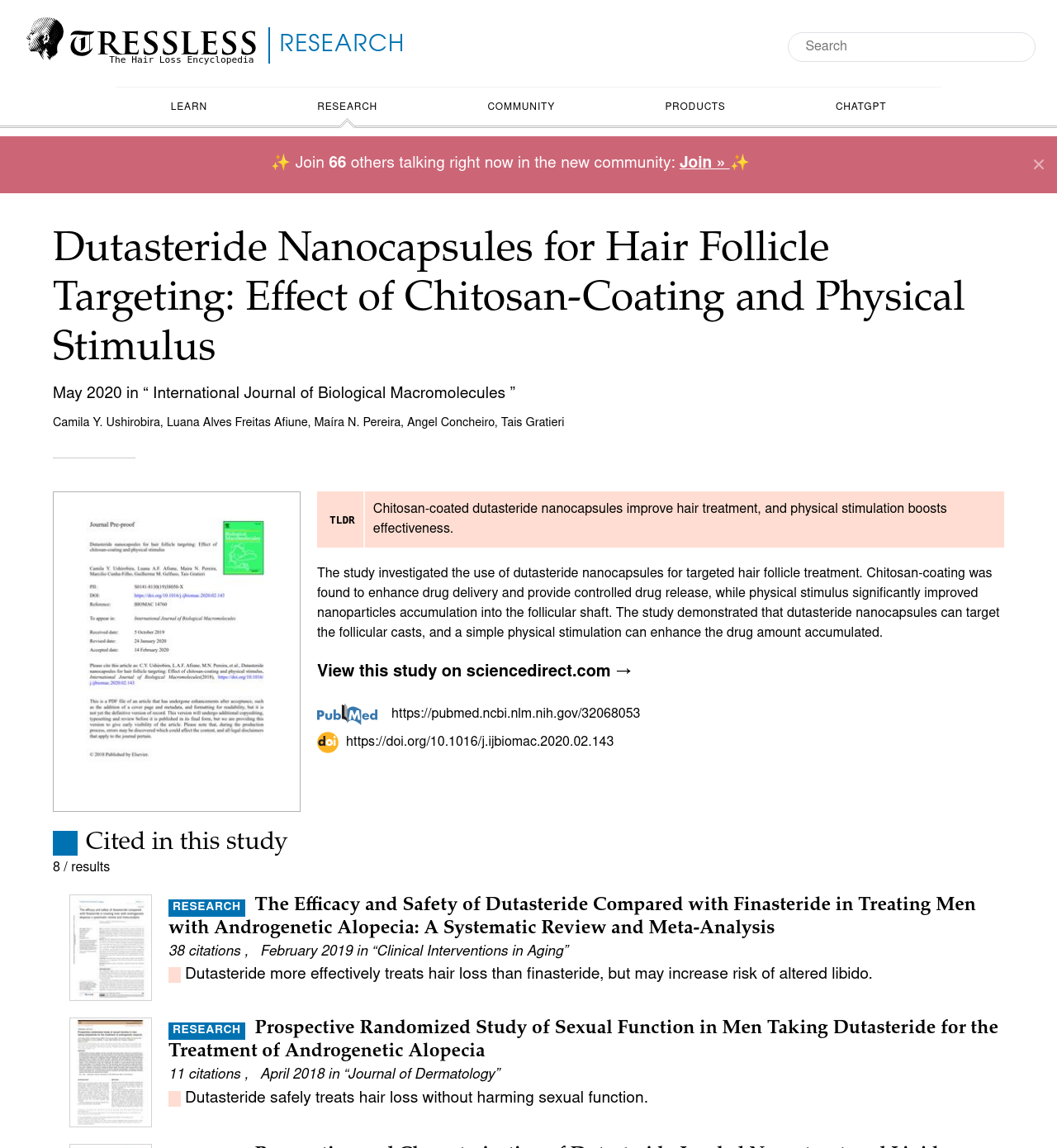Locate the bounding box coordinates of the element that should be clicked to execute the following instruction: "View the study on sciencedirect.com".

[0.05, 0.575, 0.95, 0.597]